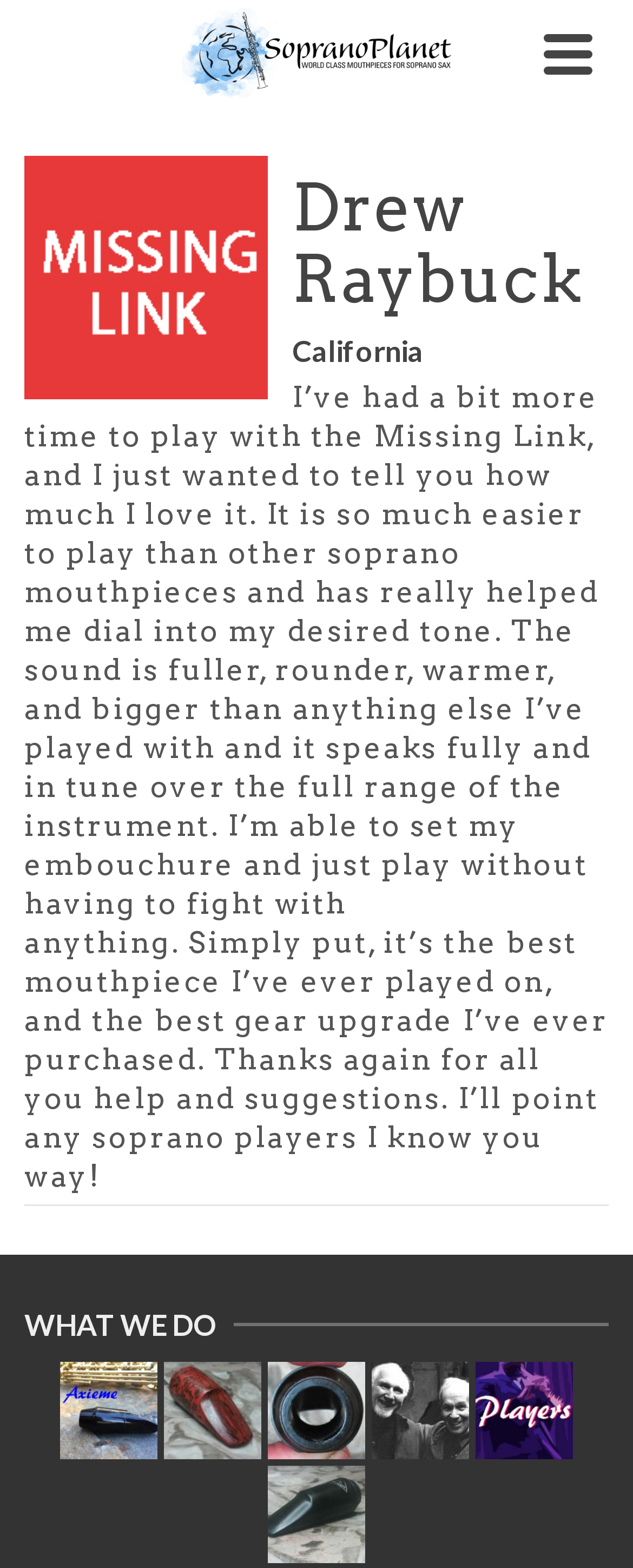Predict the bounding box of the UI element based on this description: "aria-label="Navigation"".

[0.833, 0.0, 0.962, 0.068]